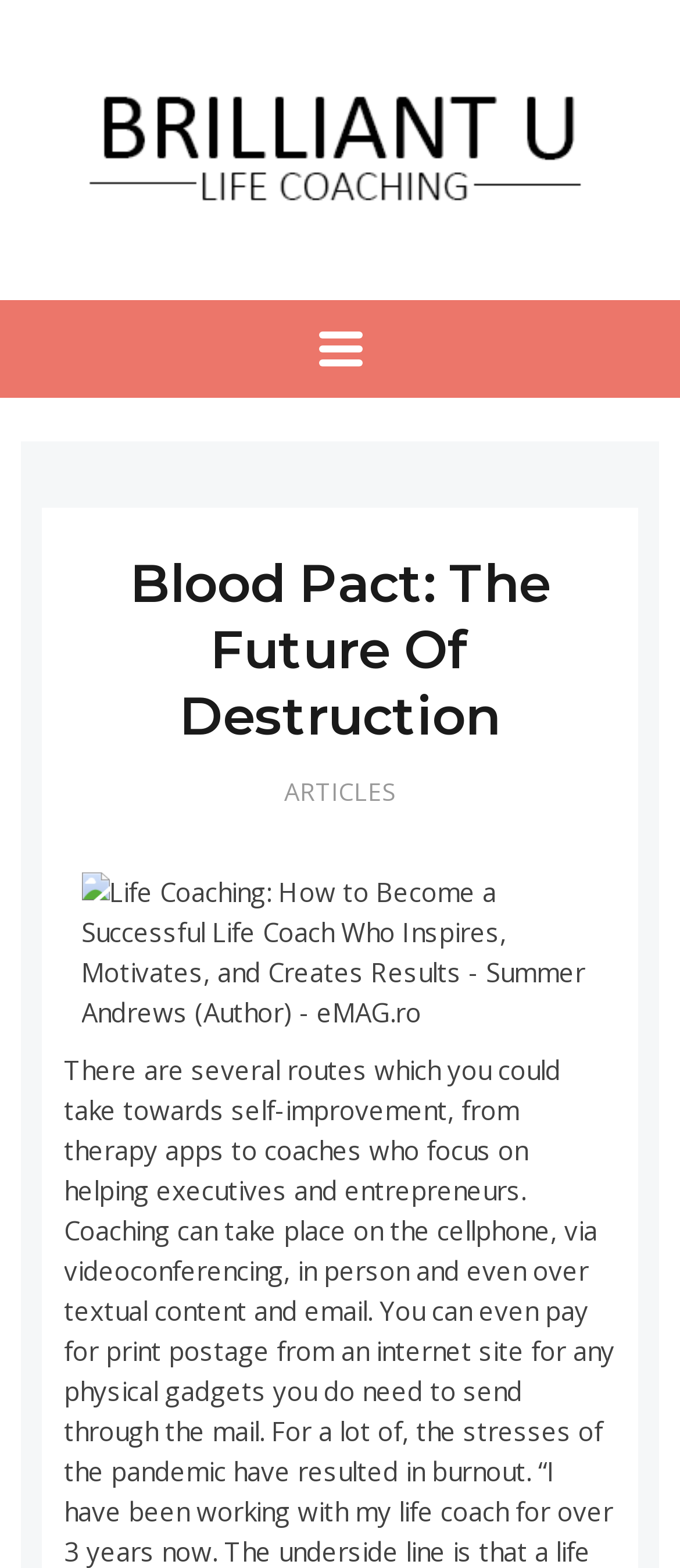Determine the bounding box coordinates of the UI element described by: "alt="Brilliant U Life Coach"".

[0.115, 0.082, 0.885, 0.105]